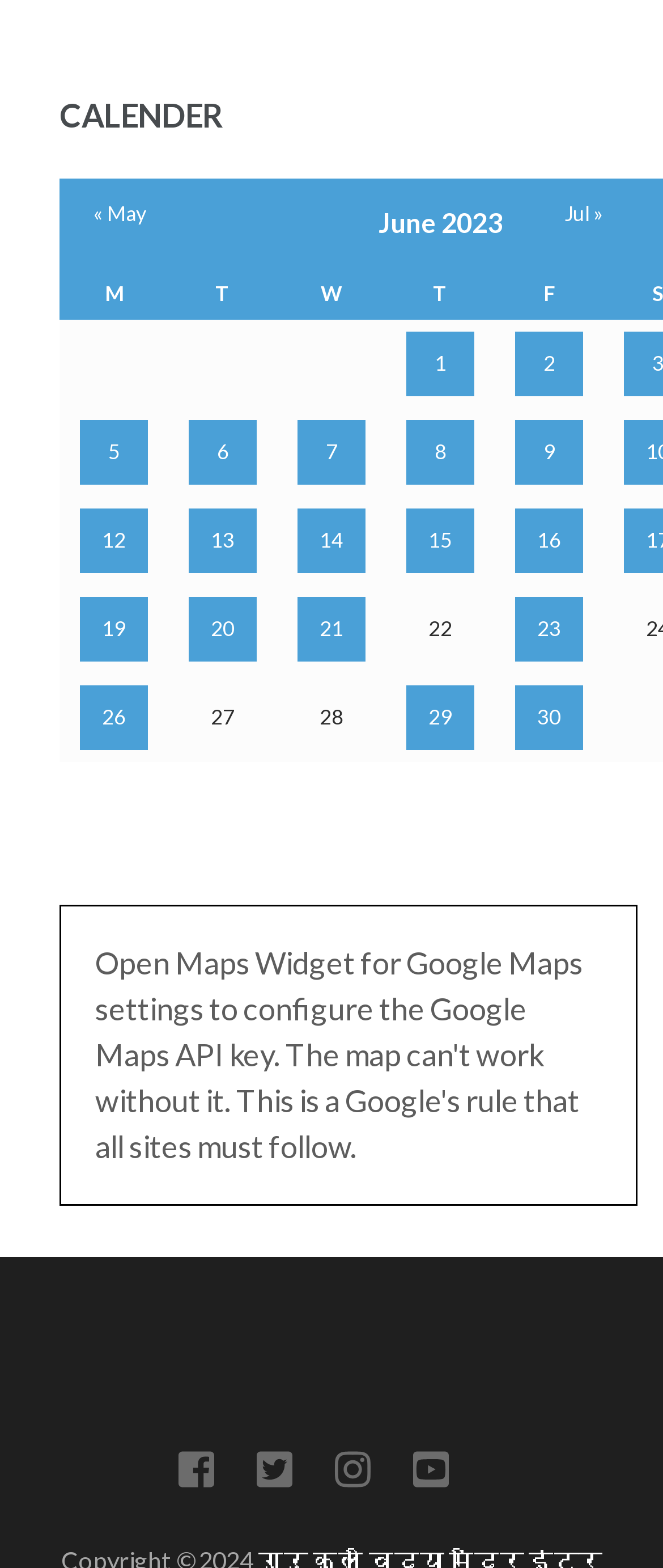Determine the coordinates of the bounding box for the clickable area needed to execute this instruction: "View Facebook page".

[0.268, 0.932, 0.322, 0.95]